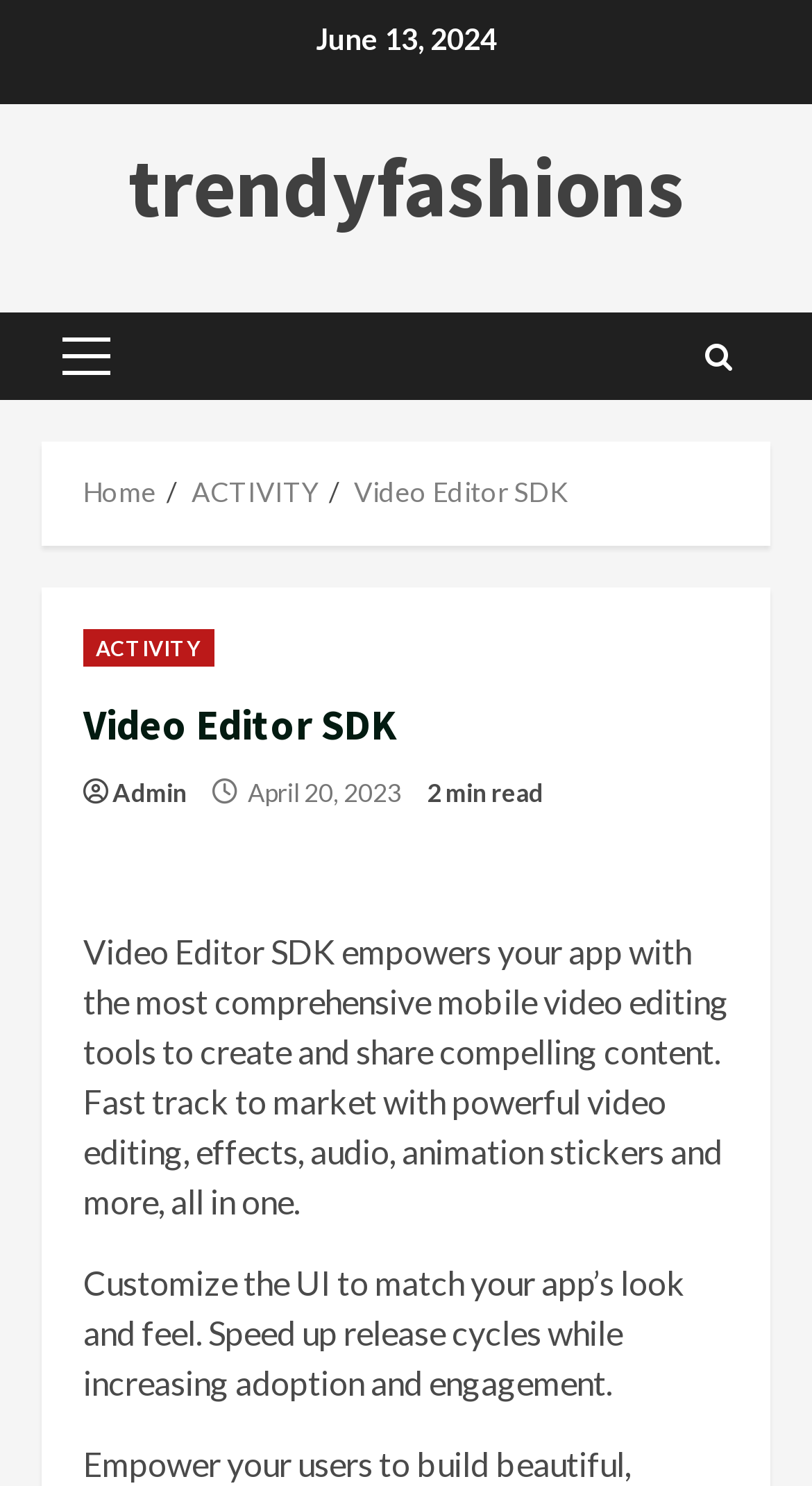What is the purpose of the Video Editor SDK?
Using the visual information, answer the question in a single word or phrase.

To create and share compelling content